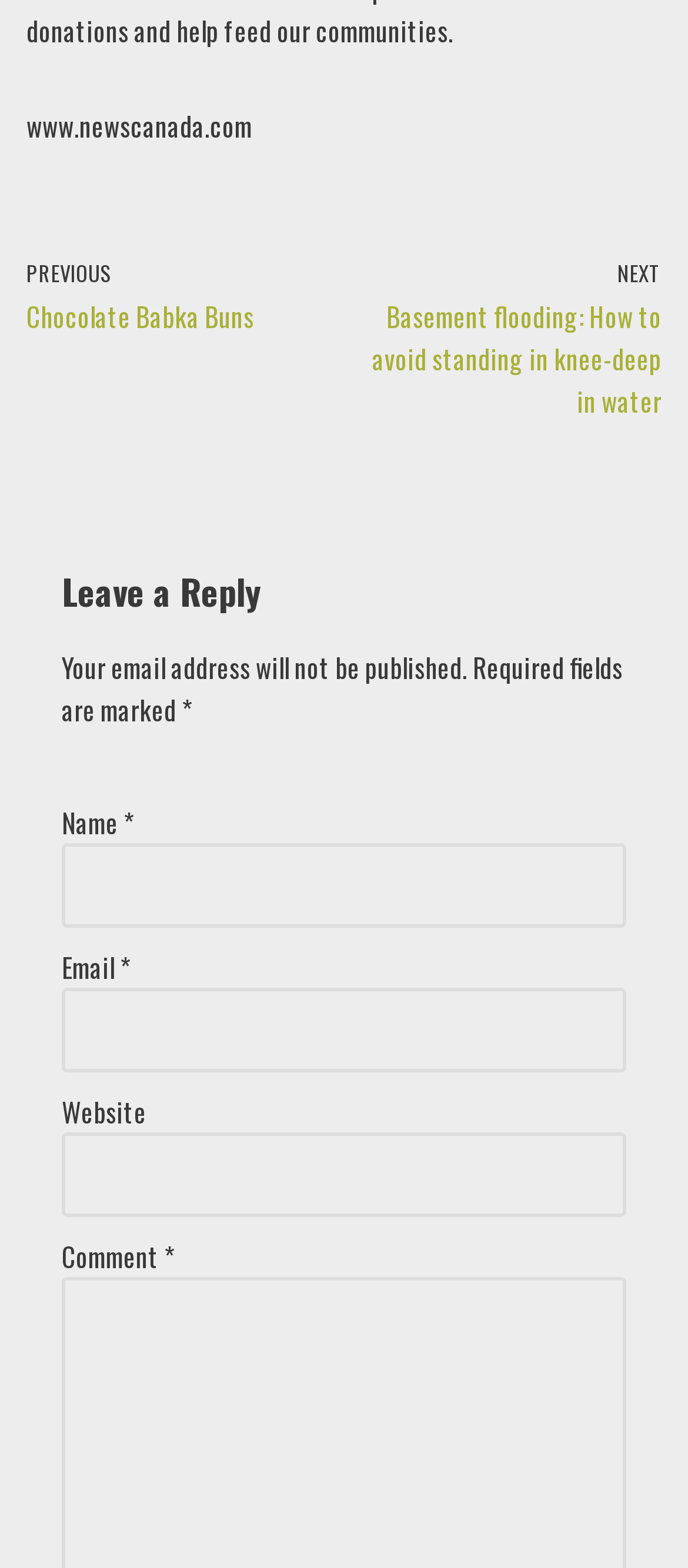Determine the bounding box coordinates for the UI element described. Format the coordinates as (top-left x, top-left y, bottom-right x, bottom-right y) and ensure all values are between 0 and 1. Element description: parent_node: Name * name="author"

[0.09, 0.538, 0.91, 0.592]